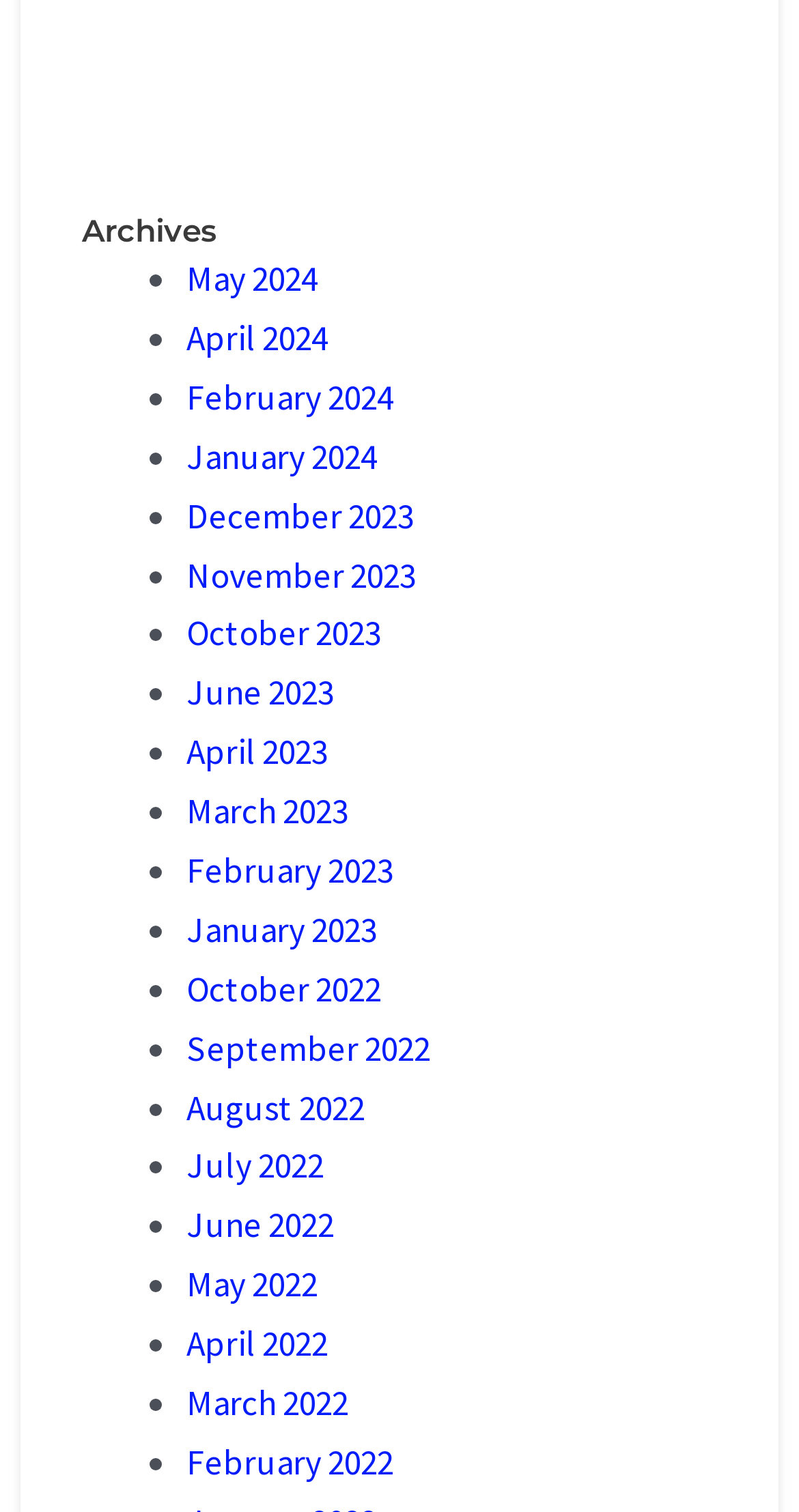Please identify the bounding box coordinates of the element's region that I should click in order to complete the following instruction: "View archives for April 2023". The bounding box coordinates consist of four float numbers between 0 and 1, i.e., [left, top, right, bottom].

[0.233, 0.482, 0.41, 0.512]